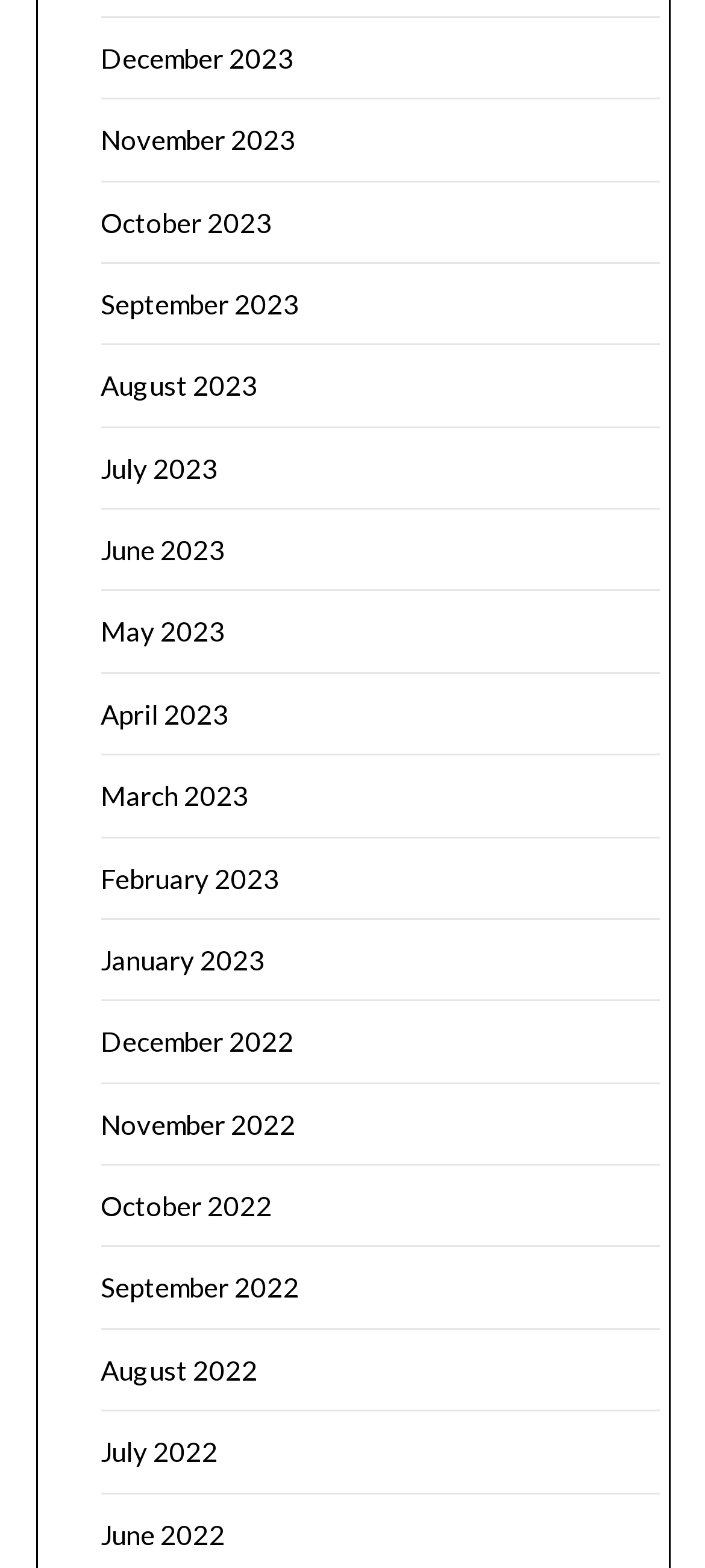What is the latest month listed?
Please use the image to provide an in-depth answer to the question.

I looked at the list of links and found that the latest month listed is December 2023, which is the first link from the top.